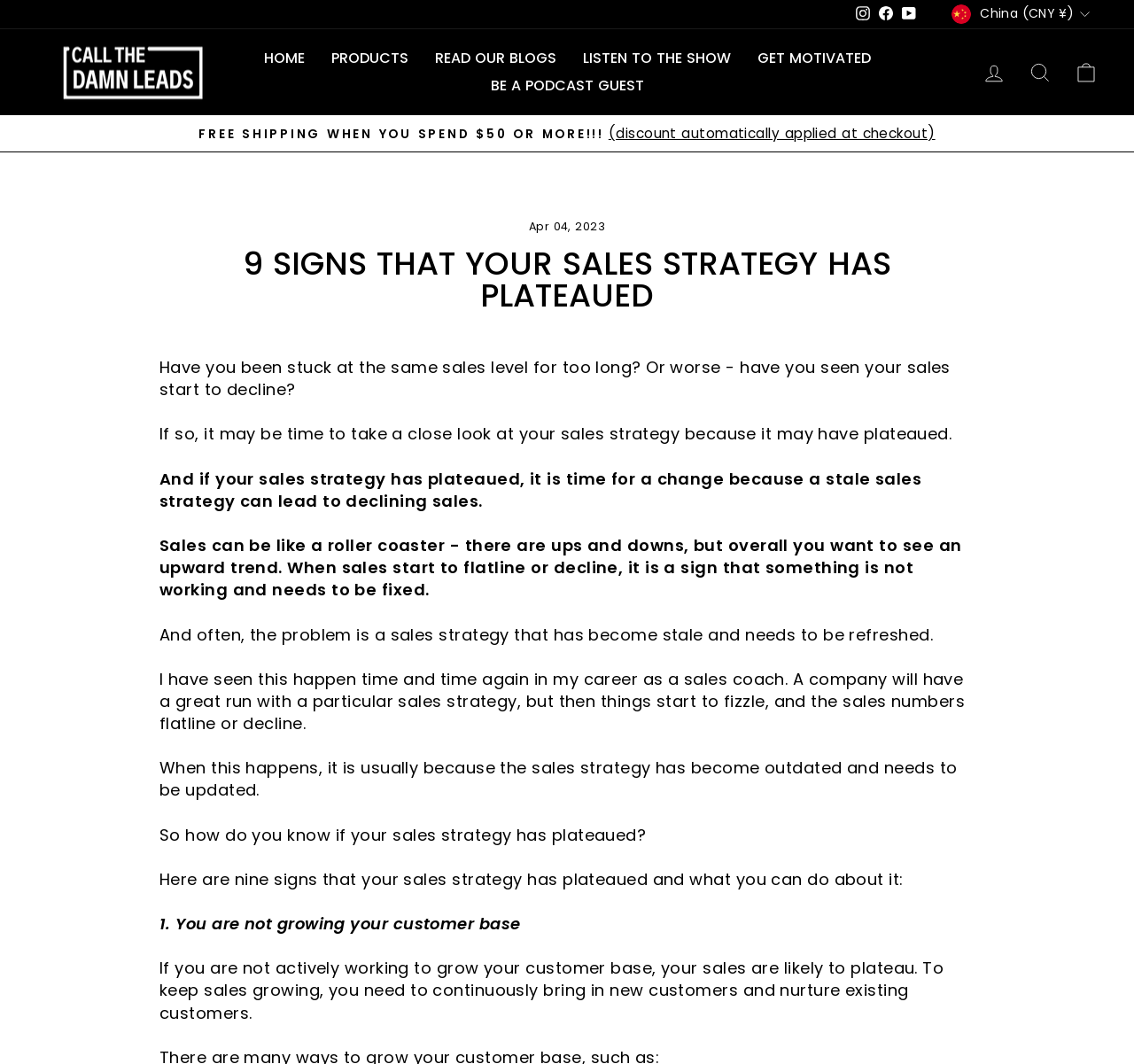Determine the bounding box coordinates for the area that should be clicked to carry out the following instruction: "Click the CallTheLeads link".

[0.031, 0.036, 0.211, 0.1]